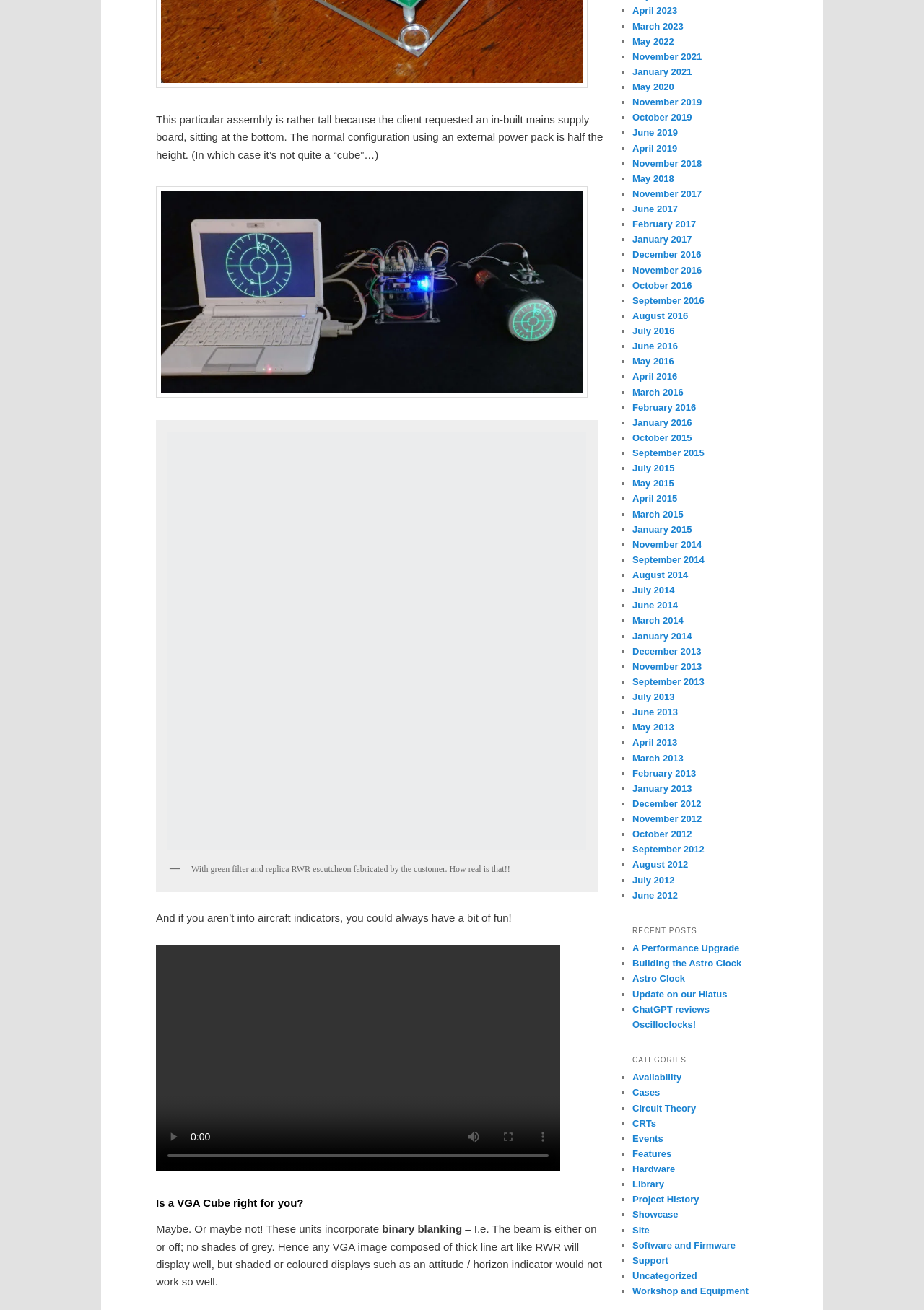Determine the bounding box coordinates of the section to be clicked to follow the instruction: "mute the video". The coordinates should be given as four float numbers between 0 and 1, formatted as [left, top, right, bottom].

[0.494, 0.855, 0.531, 0.881]